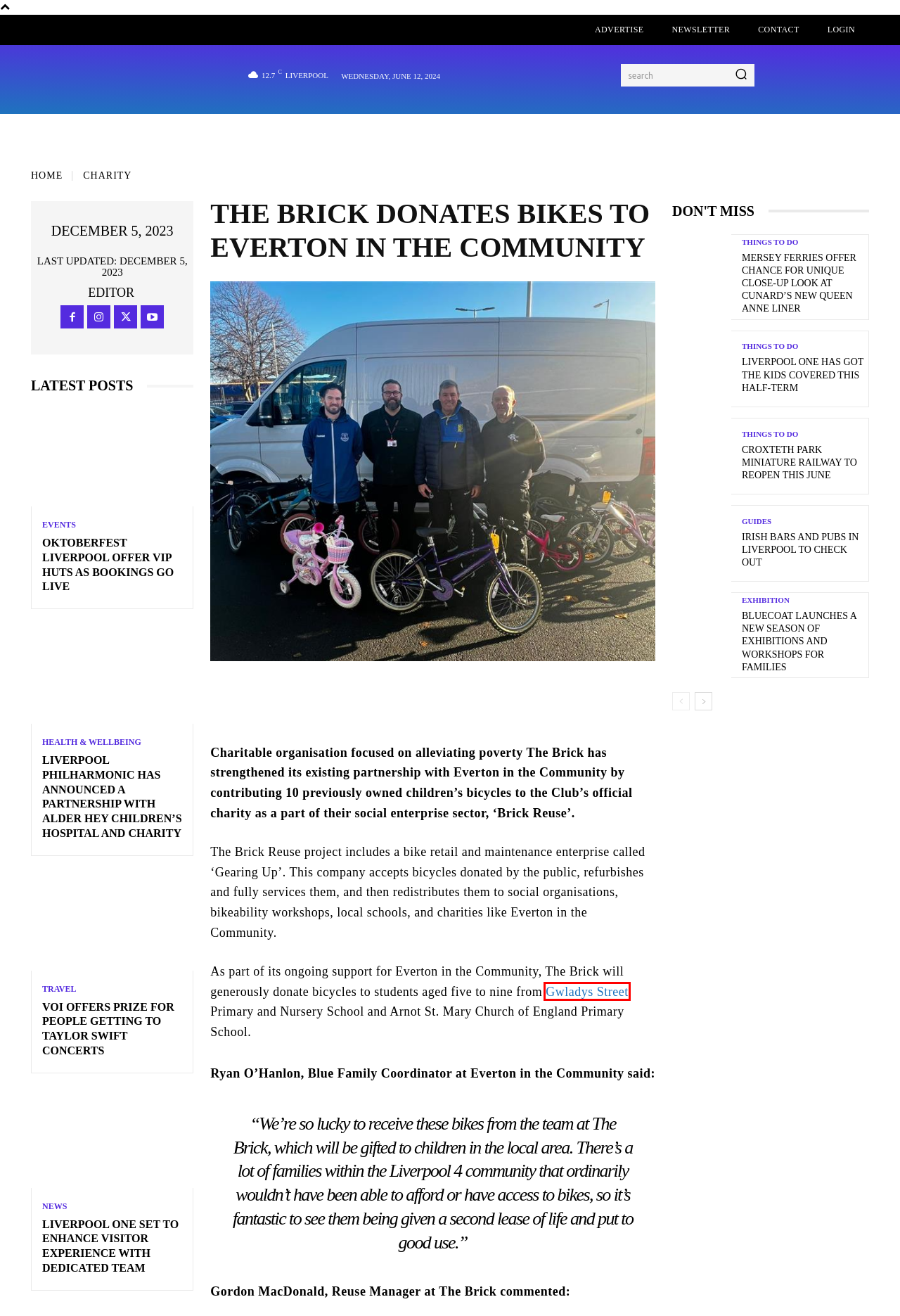Review the webpage screenshot and focus on the UI element within the red bounding box. Select the best-matching webpage description for the new webpage that follows after clicking the highlighted element. Here are the candidates:
A. Mersey Ferries offer unique close-up look at new Queen Anne liner
B. Home - Explore Liverpool
C. Liverpool Philharmonic has announced a partnership with Alder Hey
D. Things to Do in Liverpool | Activities & Attractions | Explore Liverpool
E. Liverpool ONE has got the kids covered this half-term - Explore Liverpool
F. Bluecoat launches a new season of exhibitions and workshops for families
G. What’s on in Liverpool | Events, Shows & More! | Explore Liverpool
H. Home - Gwladys Street Community Primary & Nursery School

H